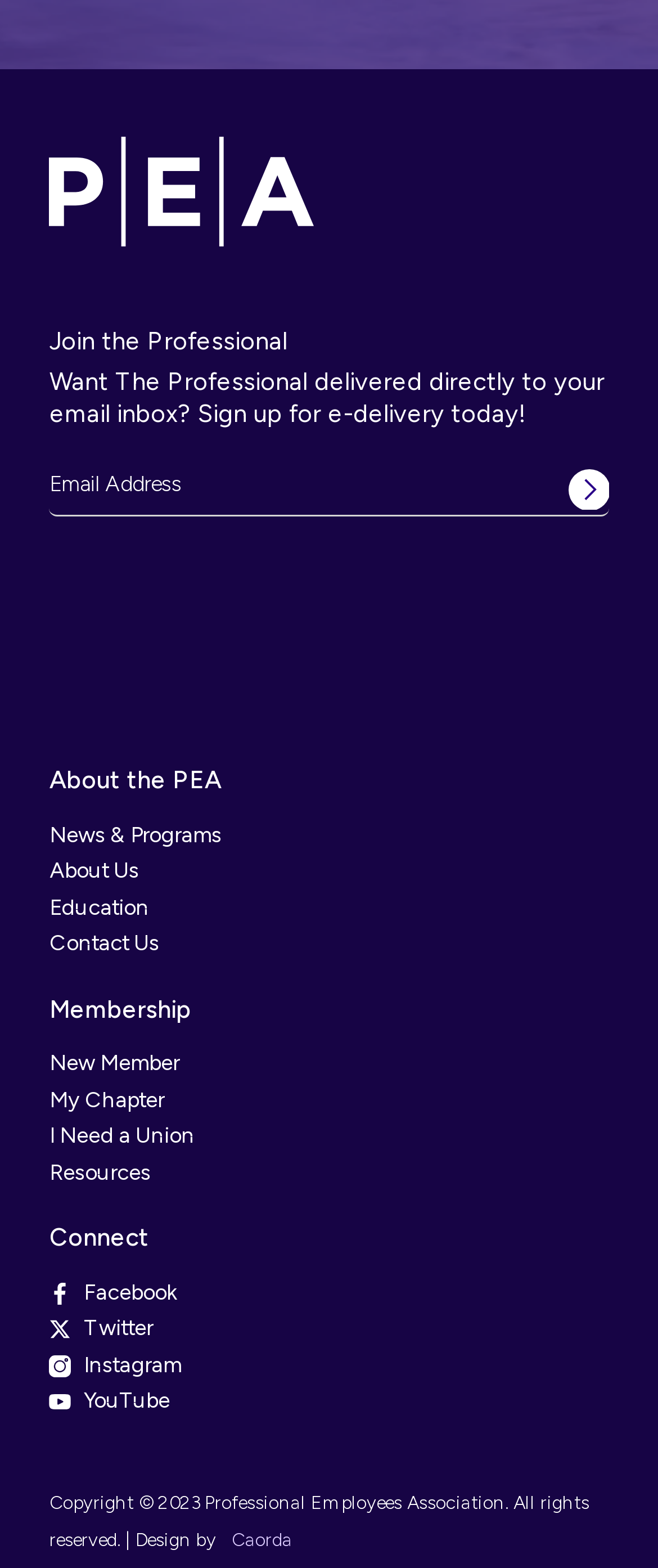Please respond in a single word or phrase: 
How many social media links are there?

4